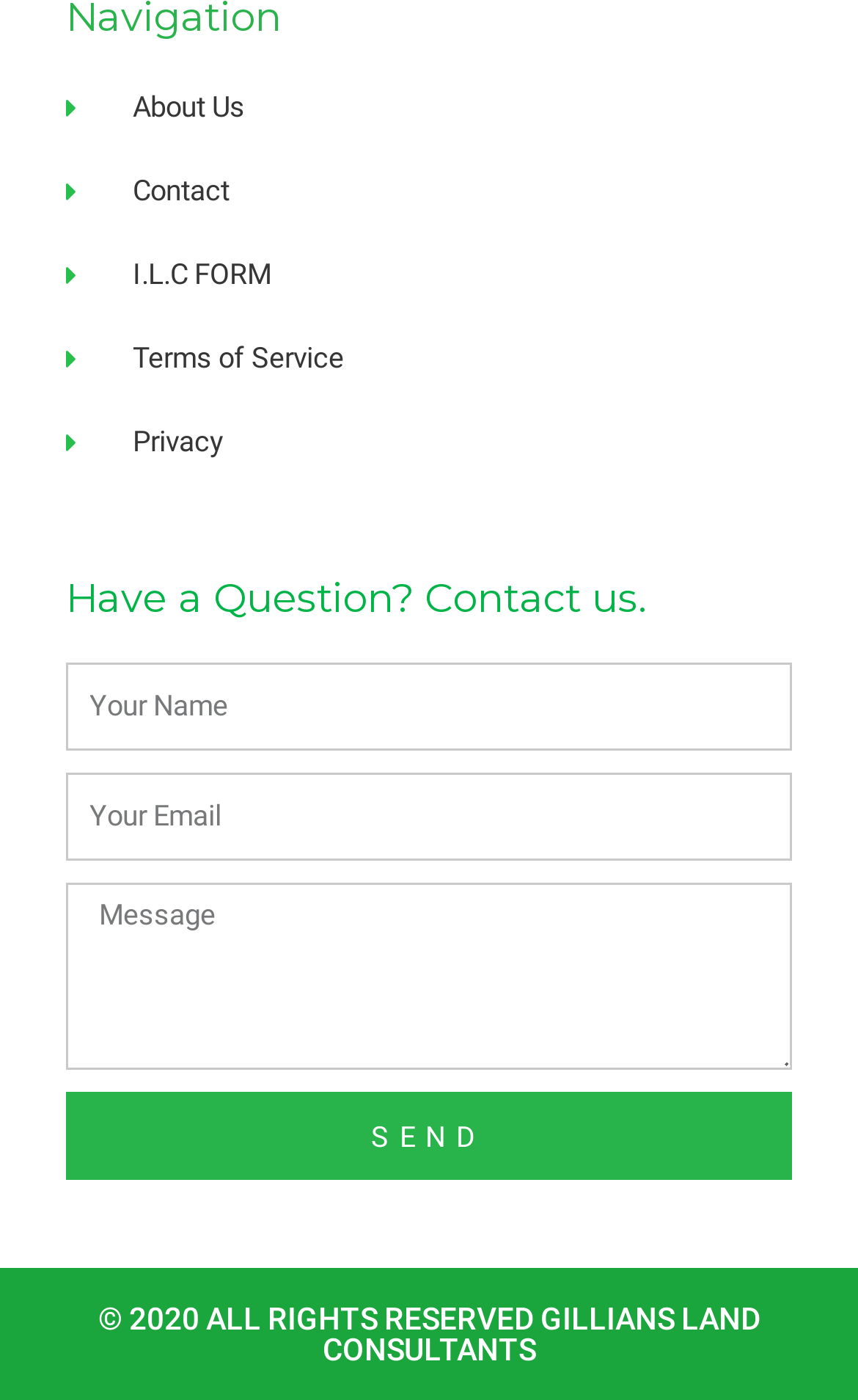Determine the bounding box coordinates of the region that needs to be clicked to achieve the task: "Enter your name".

[0.077, 0.474, 0.923, 0.537]